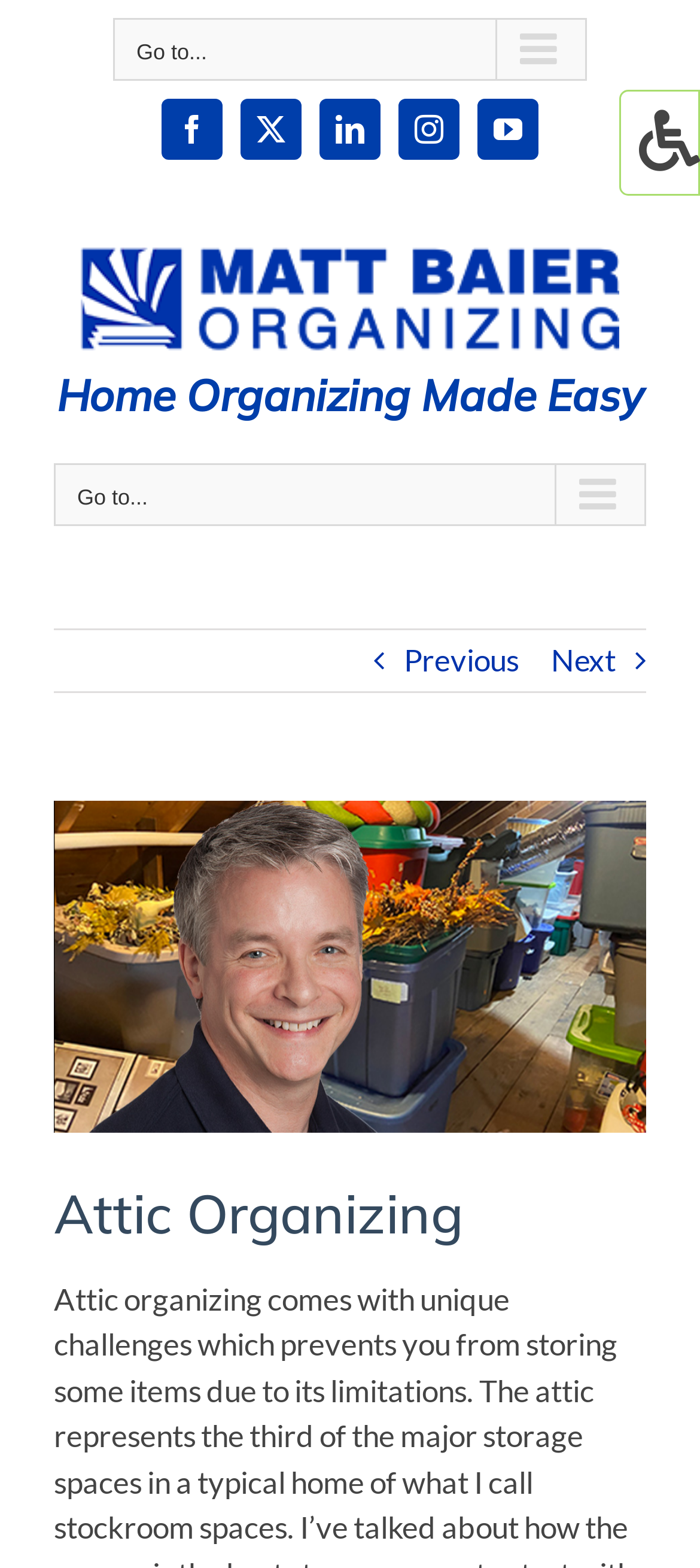Explain the webpage's design and content in an elaborate manner.

The webpage is about Matt Baier Organizing, a professional residential organizing service based in Stamford, CT. At the top left, there is a navigation menu labeled "Secondary Mobile Menu" with a button to expand or collapse it. Below this menu, there are five social media links, including Facebook, LinkedIn, Instagram, YouTube, and an "X" icon, aligned horizontally.

To the right of these social media links, there is a logo of Matt Baier Organizing, which is an image. Below the logo, there is a heading that reads "Home Organizing Made Easy". 

On the top right, there is a navigation menu labeled "Main Menu Mobile" with a button to expand or collapse it. Below this menu, there are two links, "Previous" and "Next", aligned horizontally.

Further down, there is a section dedicated to attic organizing. This section contains a thumbnail image with a link to view a larger image, accompanied by a heading that reads "Attic Organizing". 

At the bottom right, there is a small icon with a label that contains an unreadable character.